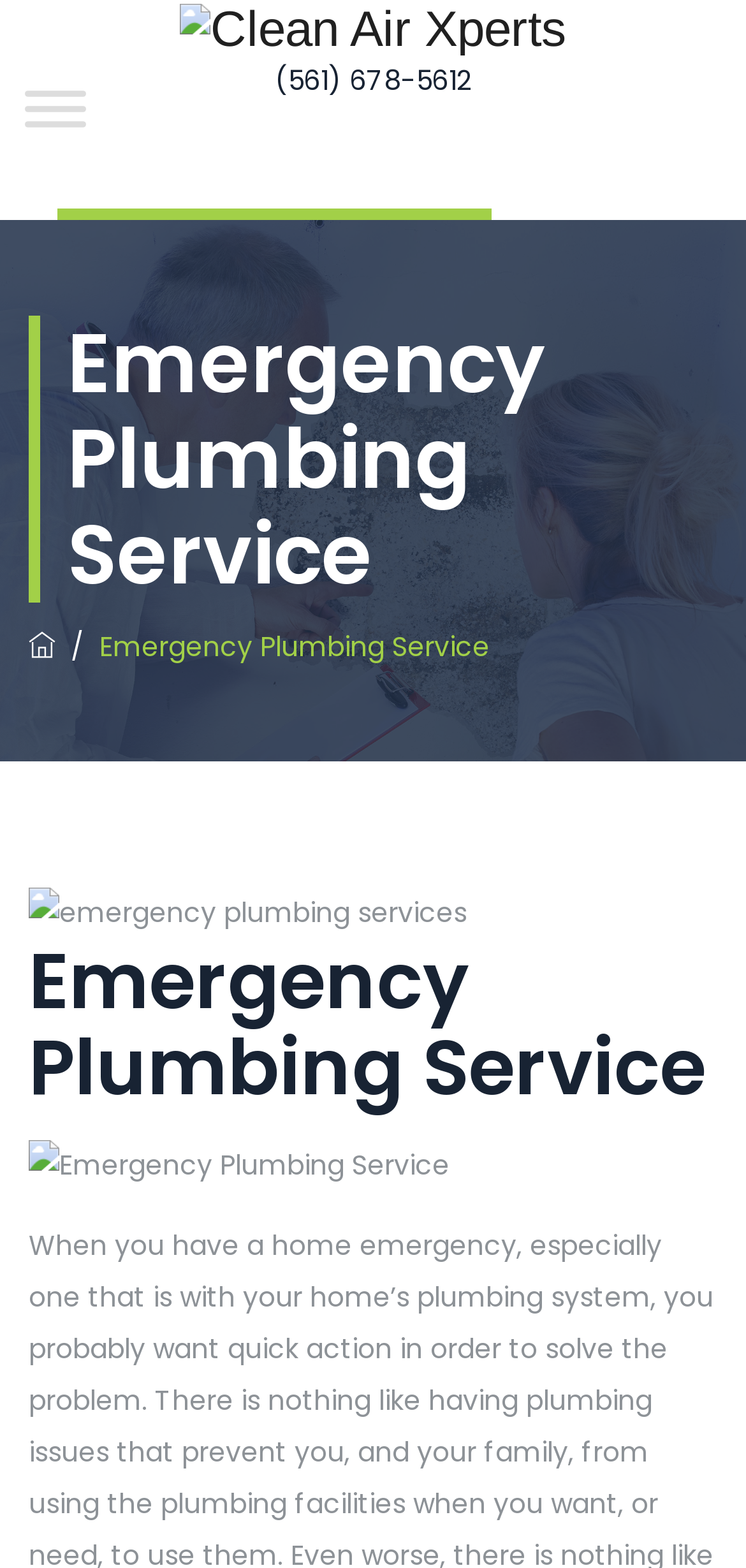Offer a meticulous description of the webpage's structure and content.

The webpage is about emergency plumbing services provided by Clean Air Xperts Inc. At the top, there is a logo of Clean Air Xperts, which is an image, accompanied by the company name in text. Below the logo, there is a phone number, (561) 678-5612, displayed prominently. 

To the left of the phone number, there is a primary menu with a "CALL NOW" button featuring the phone number (561) 244-7900. Next to the "CALL NOW" button, there is a "Toggle Menu" button. 

The main content of the webpage is divided into two sections. The first section has a heading "Emergency Plumbing Service" in large font, accompanied by an icon and a slash separator. Below the heading, there is an image related to emergency plumbing services. 

The second section has another heading "Emergency Plumbing Service" in large font, followed by another image related to the same topic. The images and headings are positioned in the middle of the webpage, with ample whitespace around them. Overall, the webpage has a clear and concise layout, making it easy to navigate and understand the services offered by Clean Air Xperts Inc.